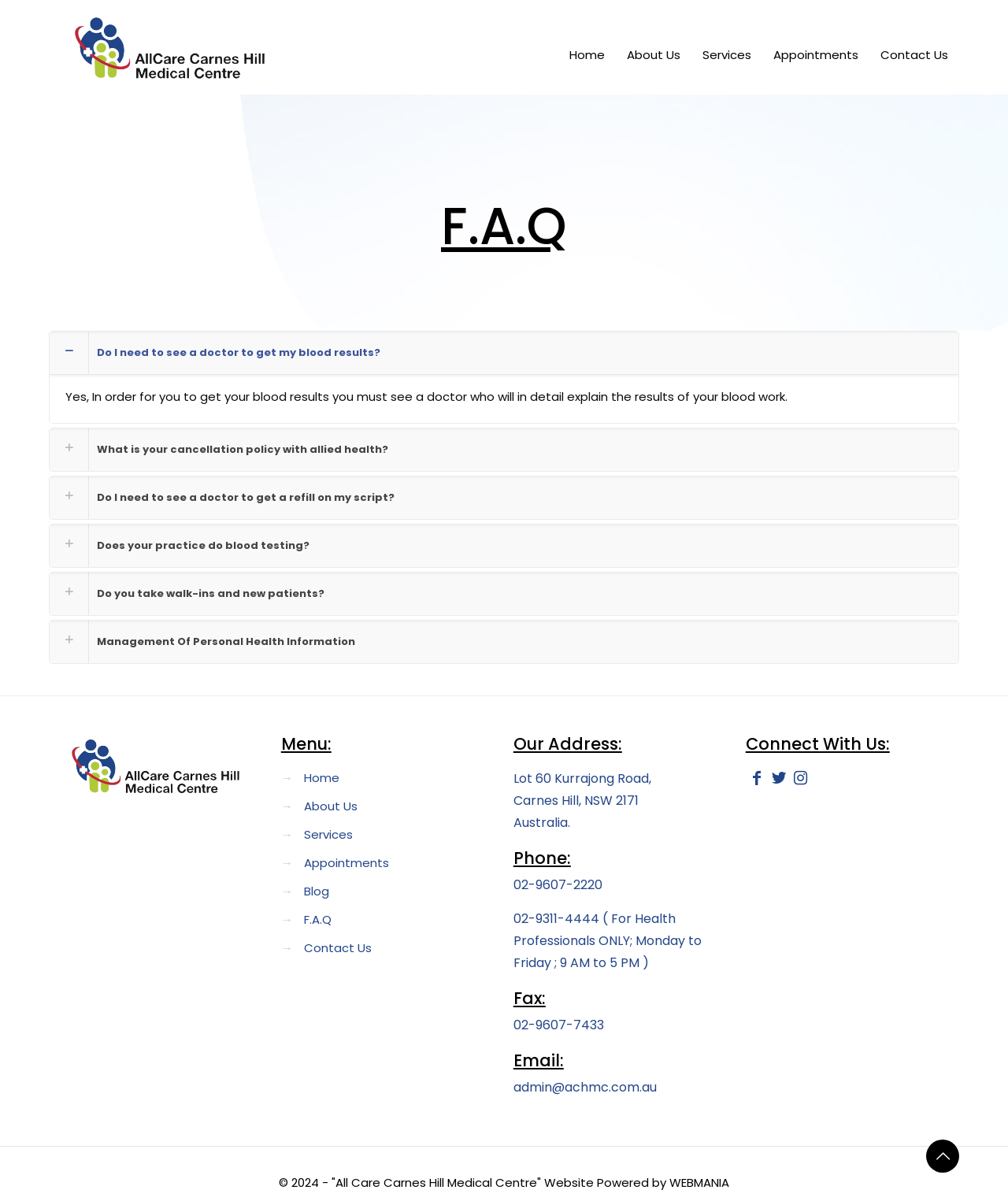Pinpoint the bounding box coordinates of the area that must be clicked to complete this instruction: "Click on Home".

[0.554, 0.0, 0.611, 0.066]